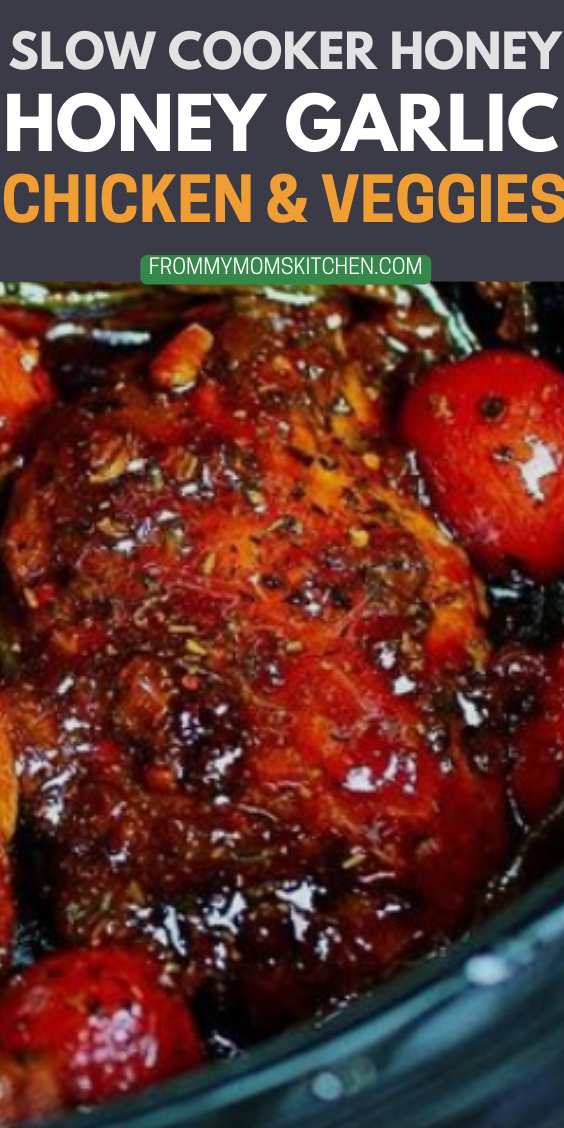With reference to the image, please provide a detailed answer to the following question: What is the cooking method used?

The caption explicitly states that the dish is a 'Slow Cooker Honey Garlic Chicken and Veggies', implying that the cooking method used is slow cooking.